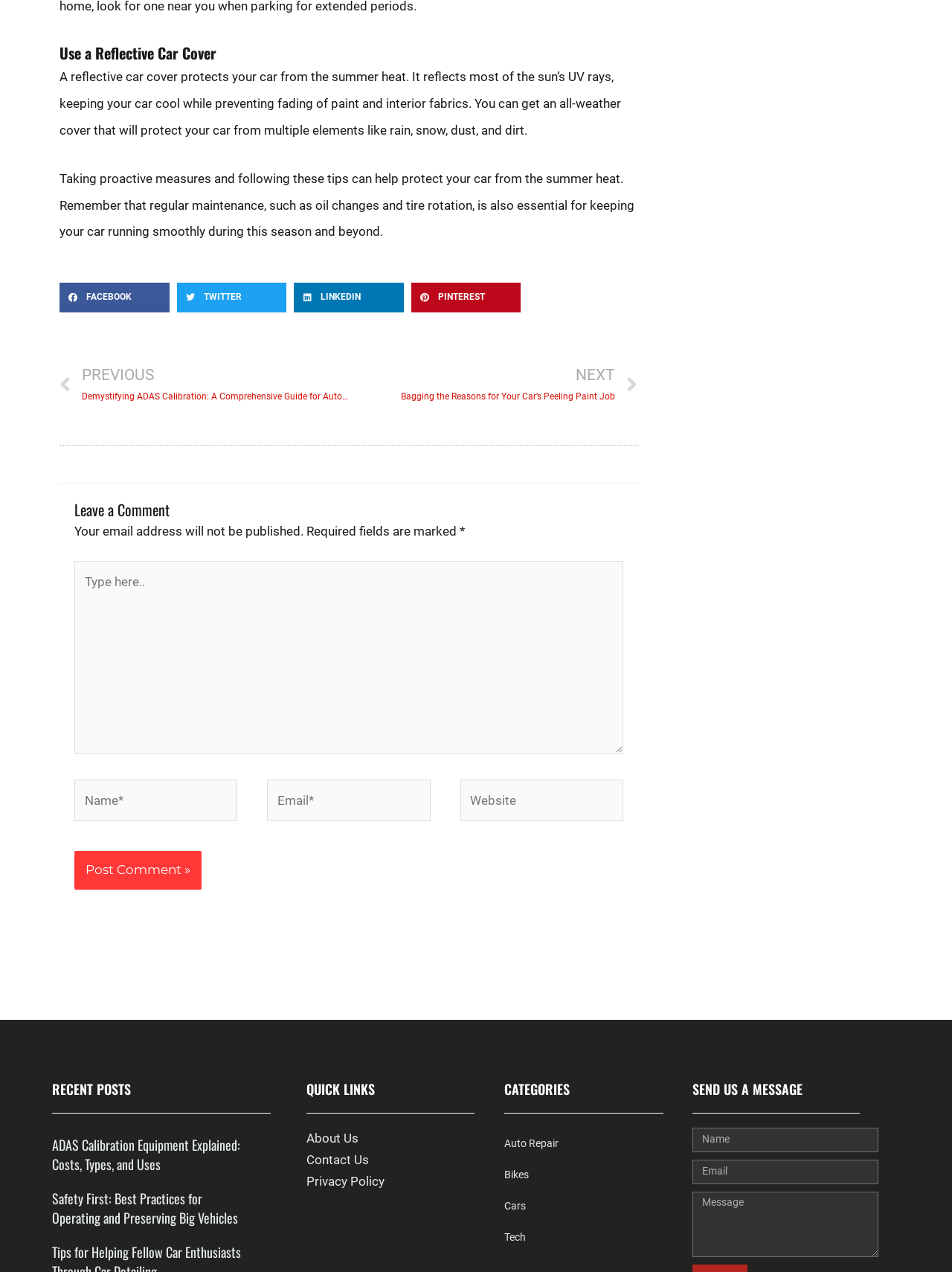Locate the bounding box of the UI element described in the following text: "Twitter".

[0.186, 0.222, 0.301, 0.245]